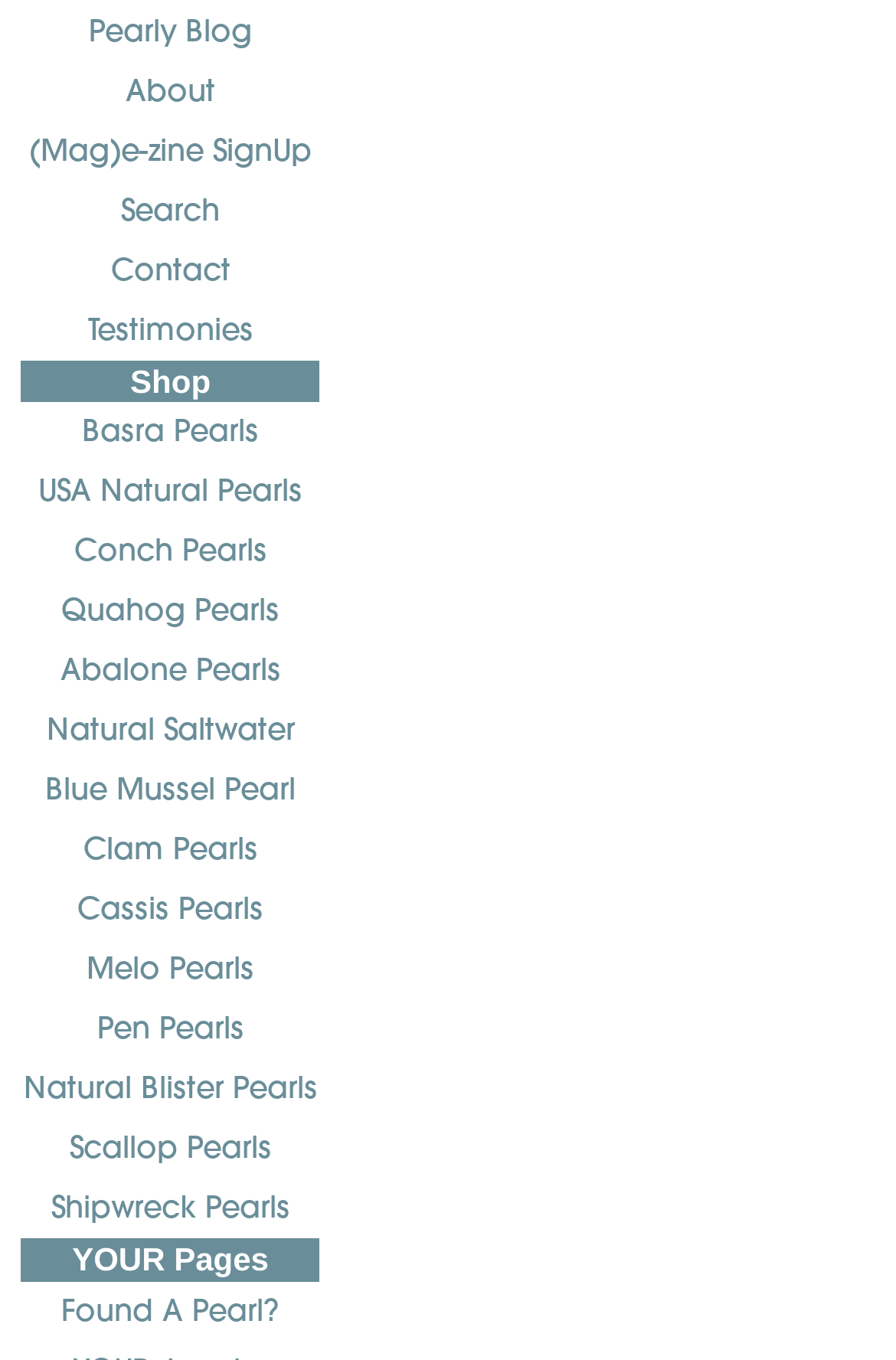Determine the bounding box coordinates of the region that needs to be clicked to achieve the task: "explore Found A Pearl?".

[0.013, 0.942, 0.367, 0.986]